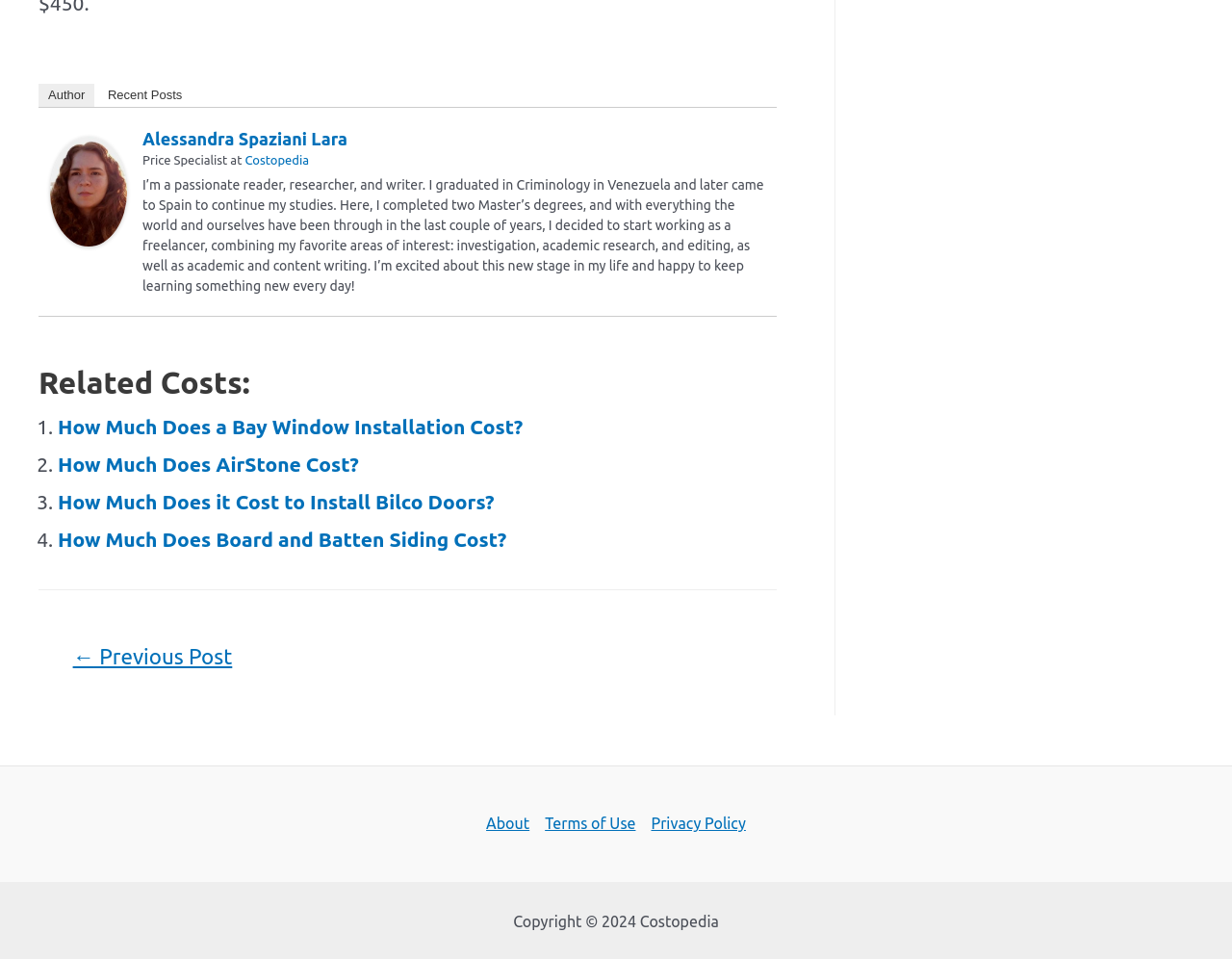Consider the image and give a detailed and elaborate answer to the question: 
How many related costs are listed?

The related costs are listed in a numbered format, and there are four items in the list, namely 'How Much Does a Bay Window Installation Cost?', 'How Much Does AirStone Cost?', 'How Much Does it Cost to Install Bilco Doors?', and 'How Much Does Board and Batten Siding Cost?'.